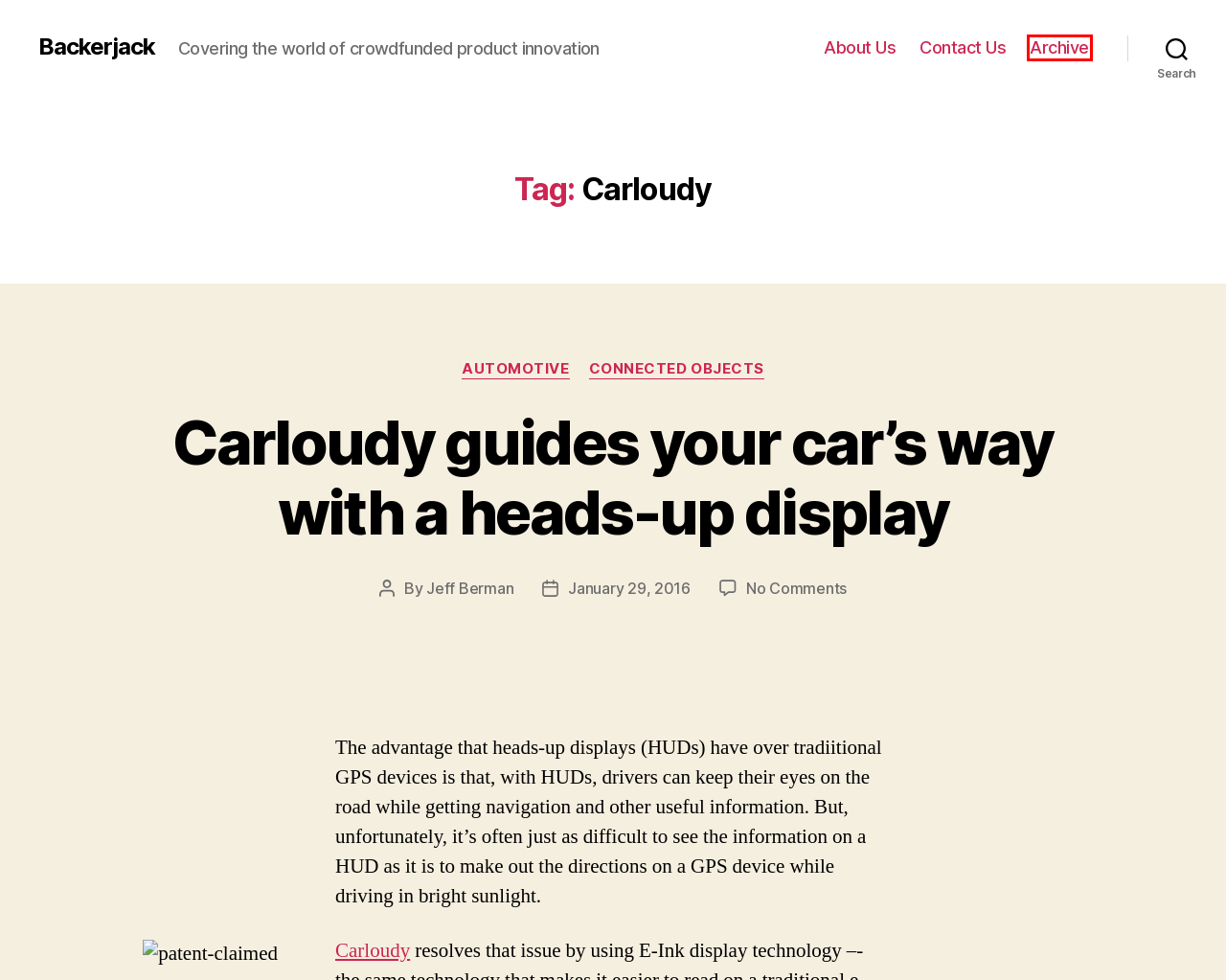Examine the screenshot of a webpage with a red rectangle bounding box. Select the most accurate webpage description that matches the new webpage after clicking the element within the bounding box. Here are the candidates:
A. Archive – Backerjack
B. Carloudy guides your car’s way with a heads-up display – Backerjack
C. Connected Objects – Backerjack
D. heads-up display – Backerjack
E. Automotive – Backerjack
F. Jeff Berman – Backerjack
G. OBD-II – Backerjack
H. connected car – Backerjack

A